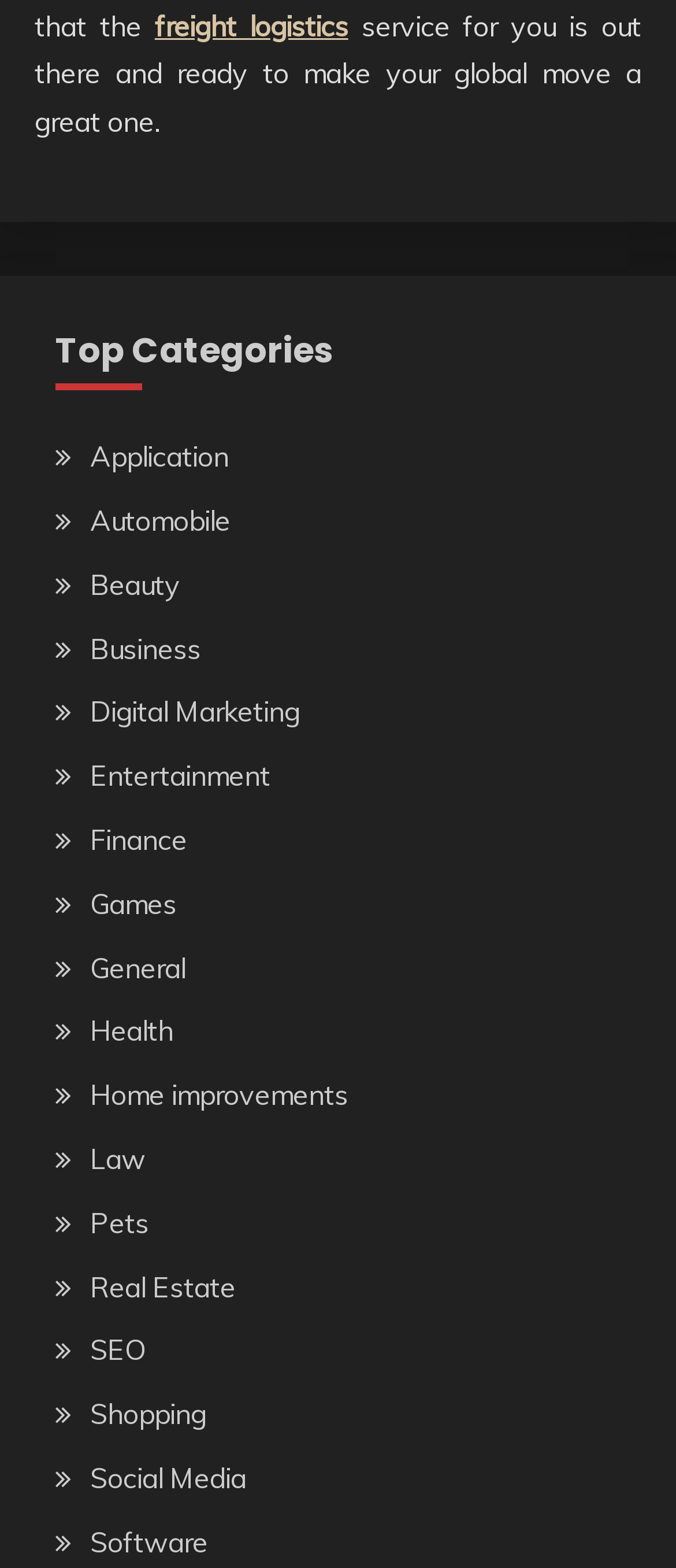Indicate the bounding box coordinates of the element that must be clicked to execute the instruction: "Click on Community Development". The coordinates should be given as four float numbers between 0 and 1, i.e., [left, top, right, bottom].

None